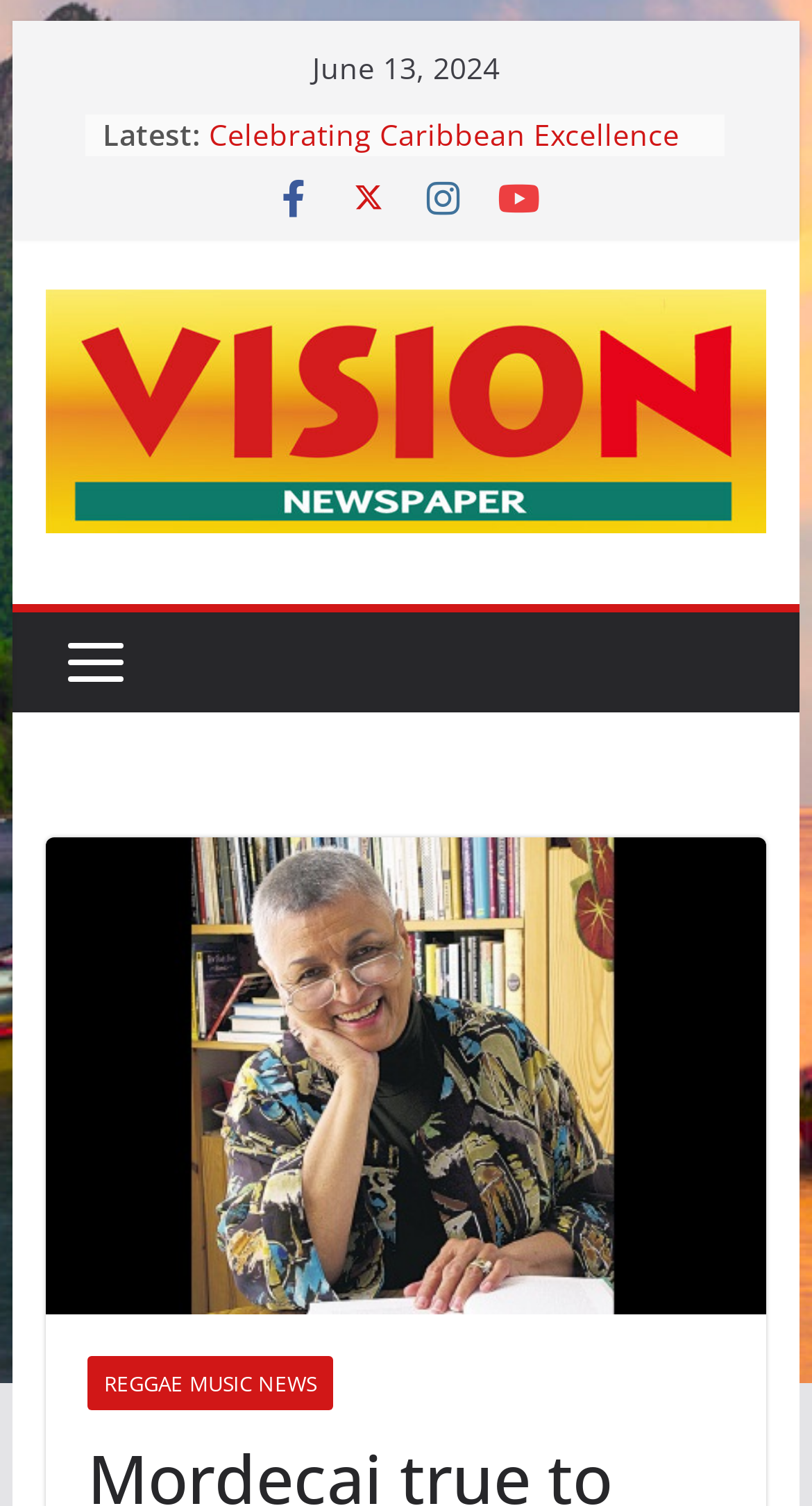Provide the bounding box coordinates of the HTML element this sentence describes: "alt="Vision Newspaper"".

[0.056, 0.193, 0.944, 0.353]